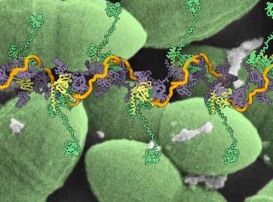What is the purpose of the graphic?
Using the image as a reference, give an elaborate response to the question.

According to the caption, the graphic serves as a visual representation for the upcoming 'Molecular Biology of Archaea (MBoA)' event scheduled for June 24, 2024, organized by the Society for Archaeal Biology.